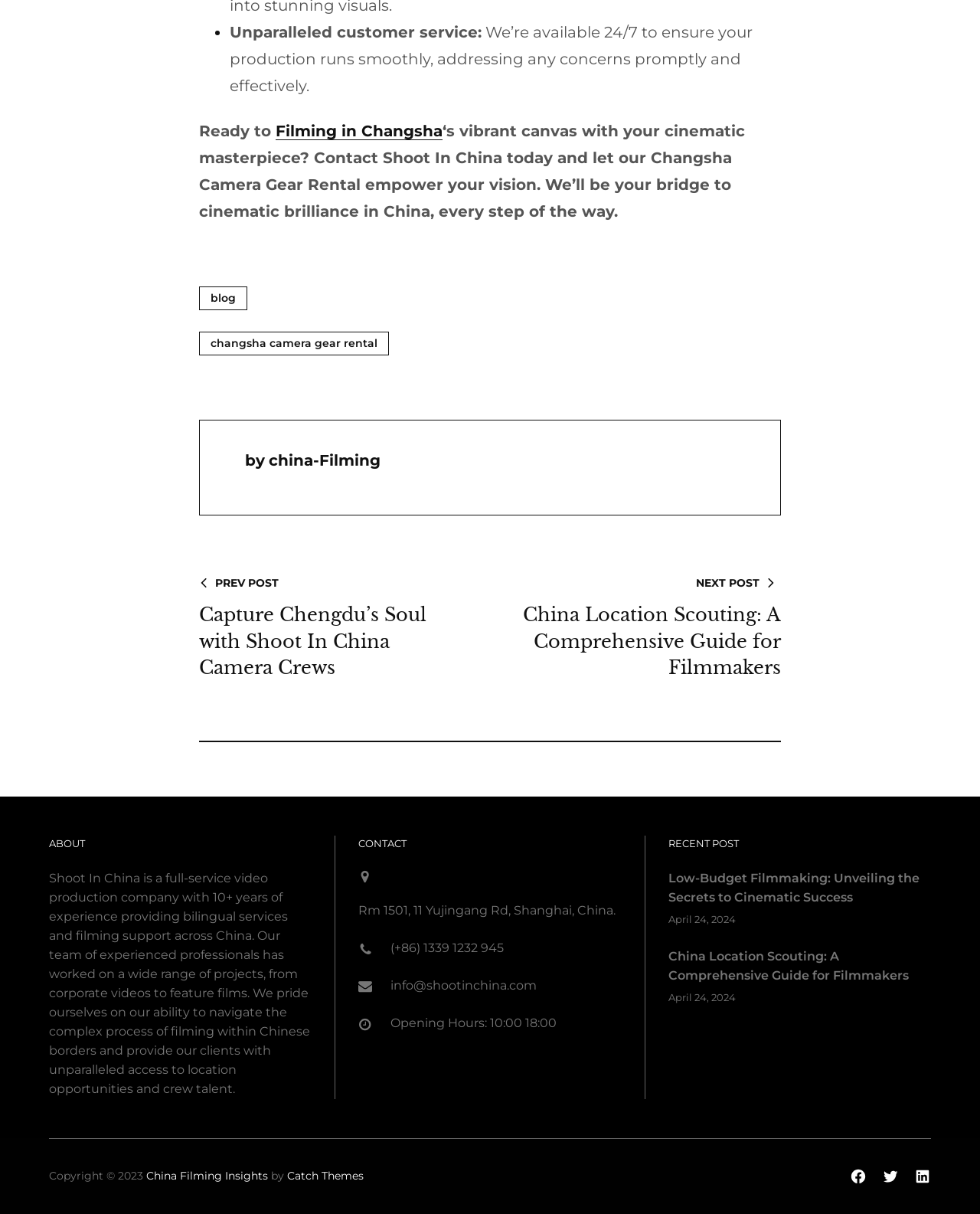Examine the image and give a thorough answer to the following question:
What is the name of the company?

The company name is mentioned in the 'ABOUT' section, which states 'Shoot In China is a full-service video production company...'.